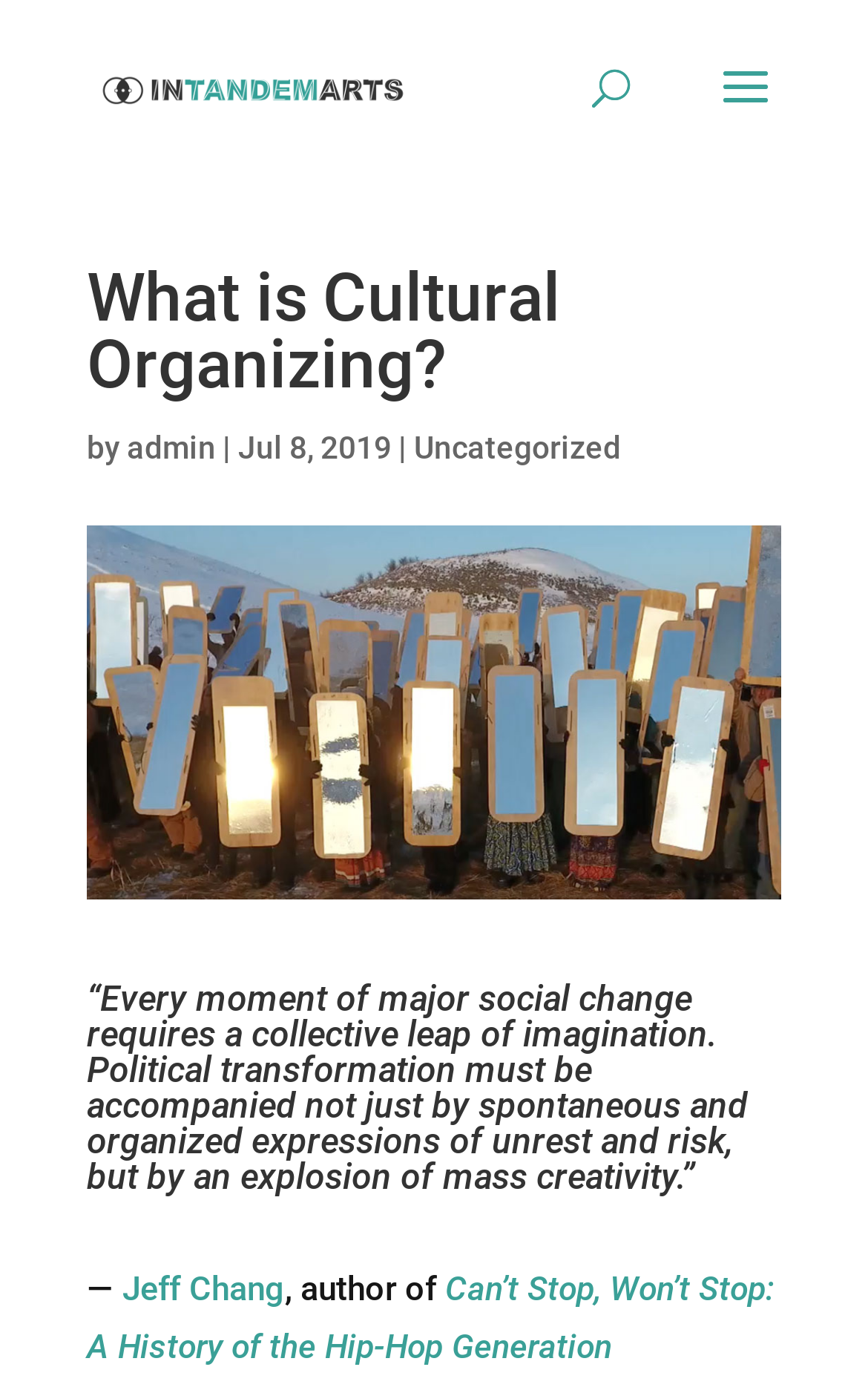Who wrote the quote about social change?
Please respond to the question with a detailed and well-explained answer.

The quote about social change is attributed to Jeff Chang, who is mentioned as the author of 'Can’t Stop, Won’t Stop: A History of the Hip-Hop Generation'.